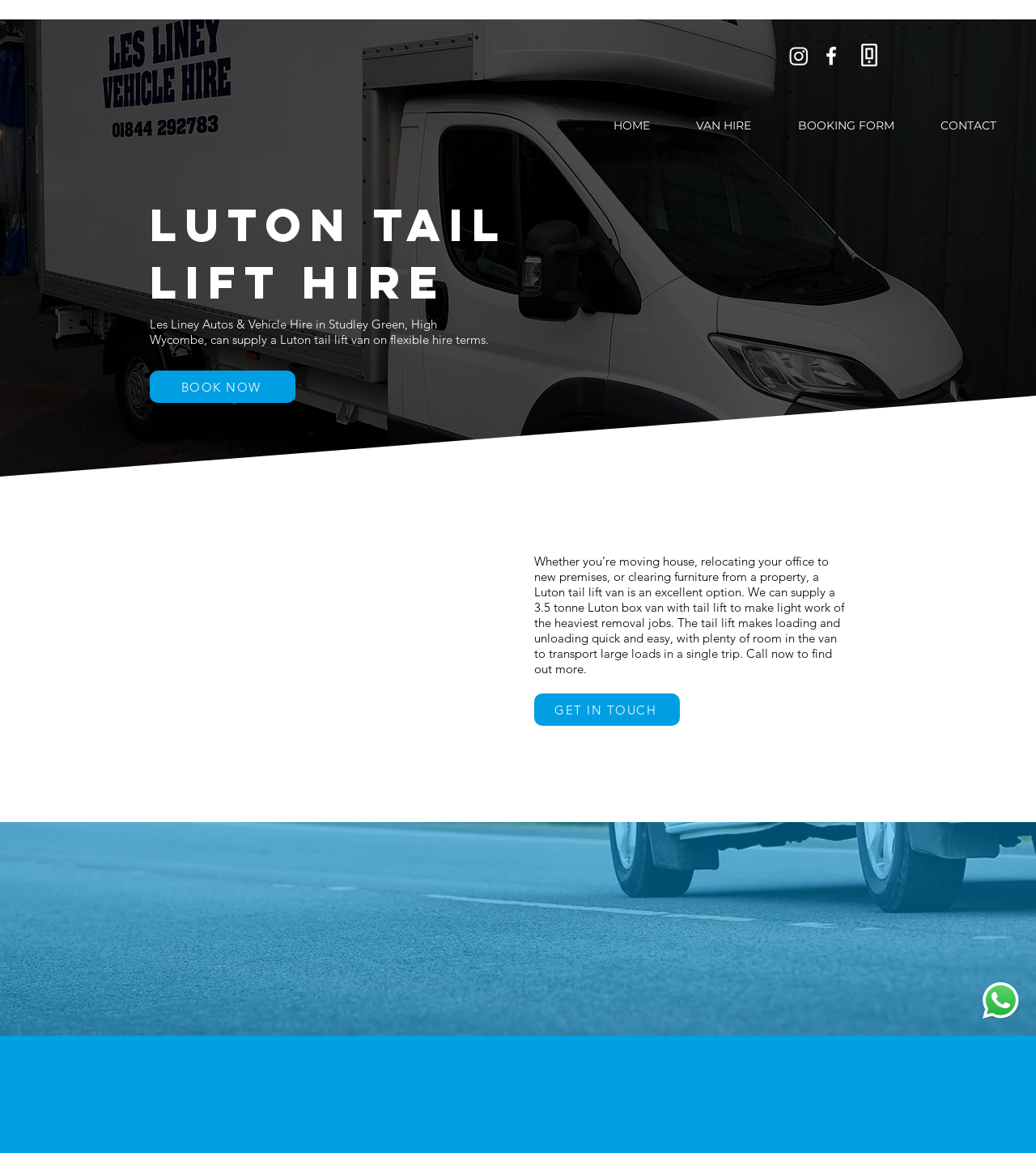Use a single word or phrase to answer the question:
What is the purpose of the tail lift in the van?

To make loading and unloading quick and easy